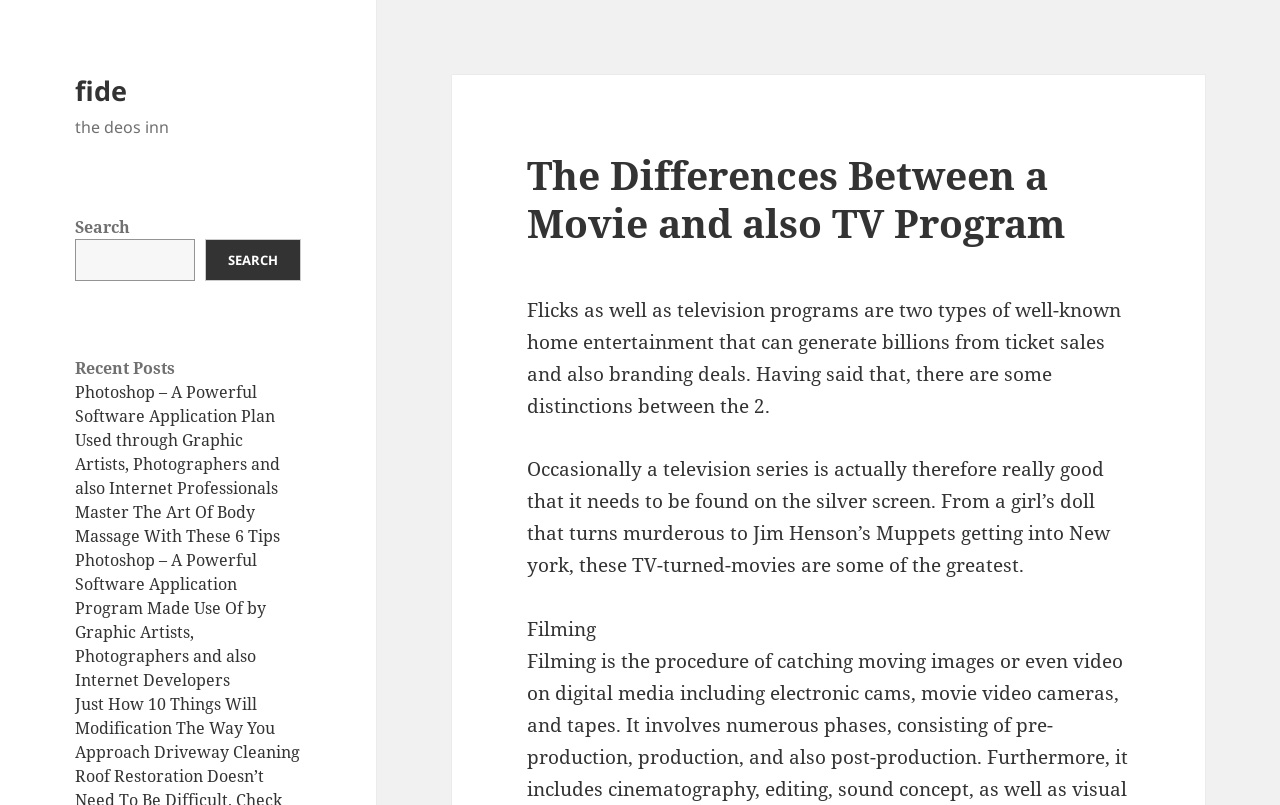What is the genre of the articles on this webpage?
Please answer the question with as much detail and depth as you can.

The articles on this webpage appear to be informative in nature, providing information on various topics such as Photoshop, body massage, and driveway cleaning. They do not seem to be fictional stories or entertainment-focused content.